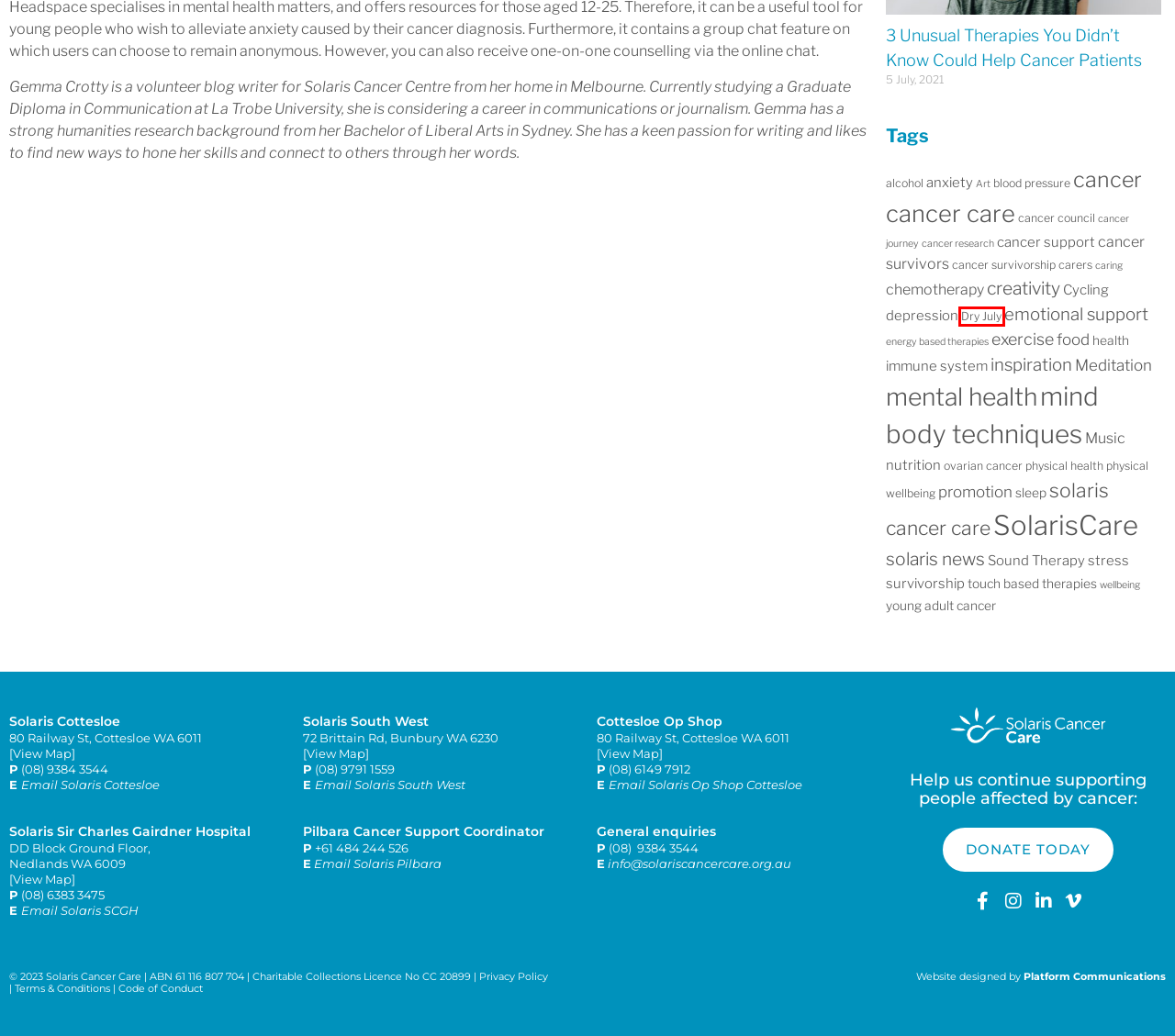Examine the screenshot of a webpage featuring a red bounding box and identify the best matching webpage description for the new page that results from clicking the element within the box. Here are the options:
A. Dry July Archives - Solaris Cancer Care
B. physical wellbeing Archives - Solaris Cancer Care
C. SolarisCare Archives - Solaris Cancer Care
D. cancer care Archives - Solaris Cancer Care
E. Code of Conduct - Solaris Cancer Care
F. cancer council Archives - Solaris Cancer Care
G. food Archives - Solaris Cancer Care
H. Privacy Policy - Solaris Cancer Care

A